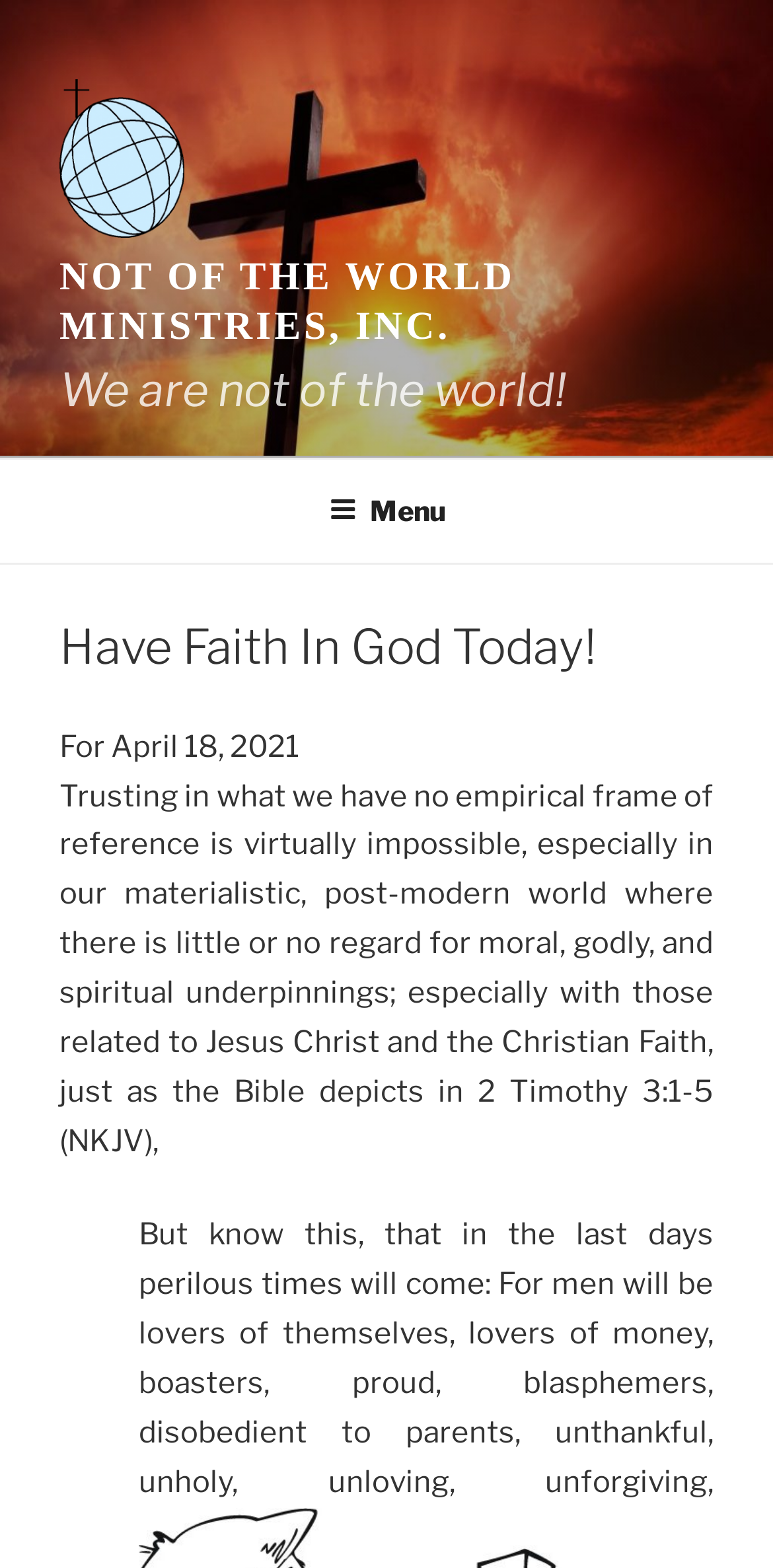Identify the primary heading of the webpage and provide its text.

Have Faith In God Today!